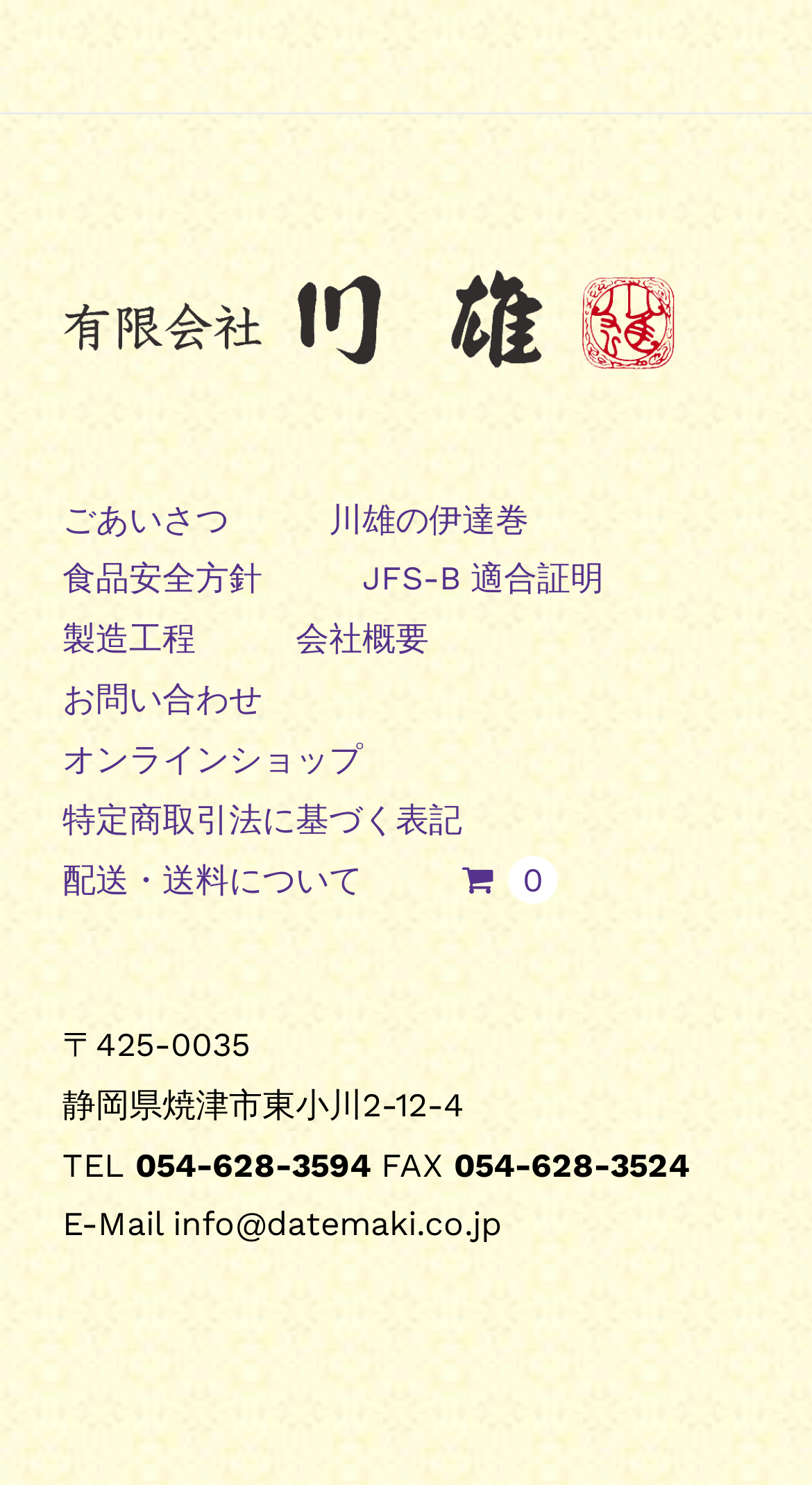Determine the bounding box for the UI element described here: "JFS-B 適合証明".

[0.446, 0.371, 0.867, 0.411]